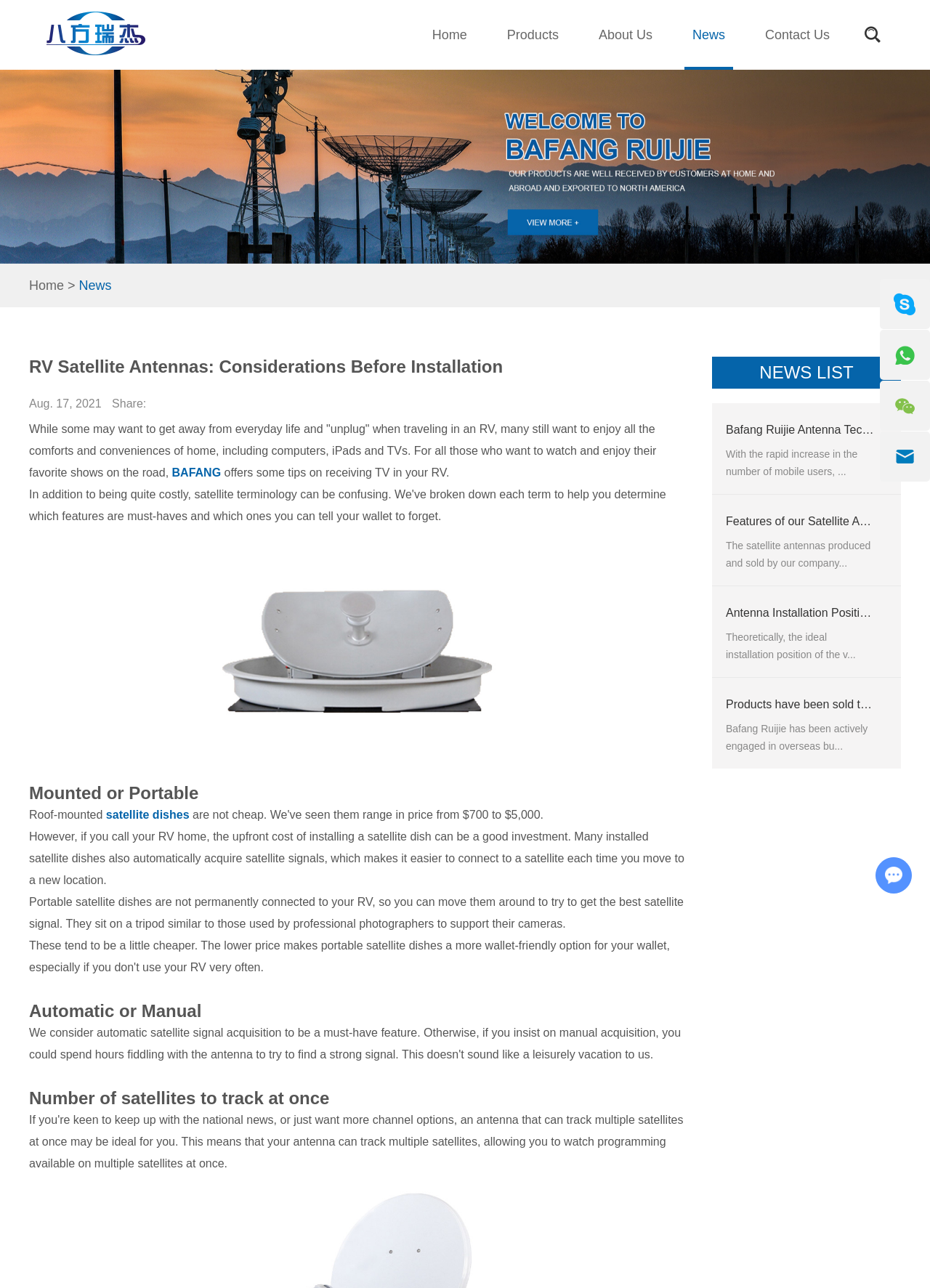What is the benefit of installing a satellite dish?
Using the details shown in the screenshot, provide a comprehensive answer to the question.

According to the webpage, installing a satellite dish can be a good investment, especially for those who call their RV home, as it makes it easier to connect to a satellite each time you move to a new location.